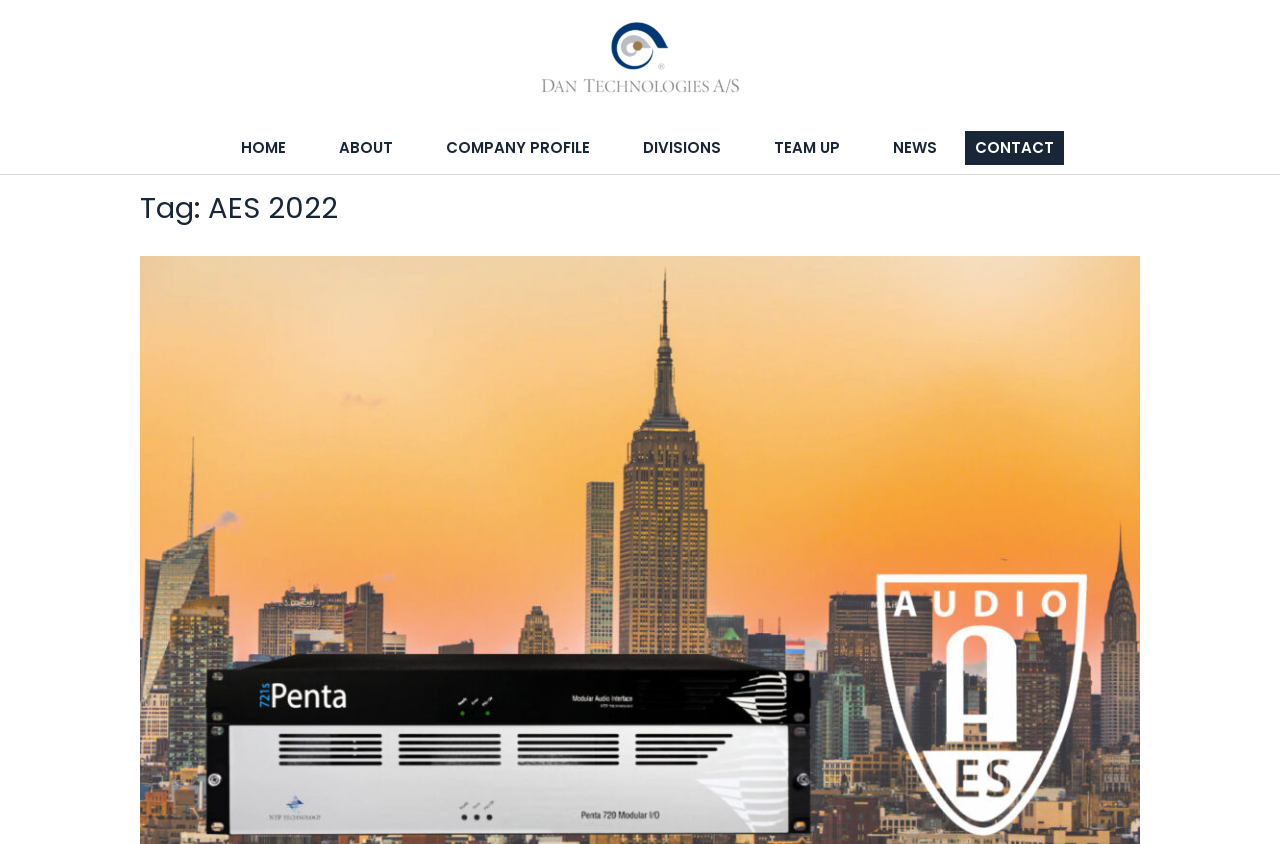Determine the bounding box coordinates for the region that must be clicked to execute the following instruction: "learn about the company".

[0.245, 0.162, 0.327, 0.19]